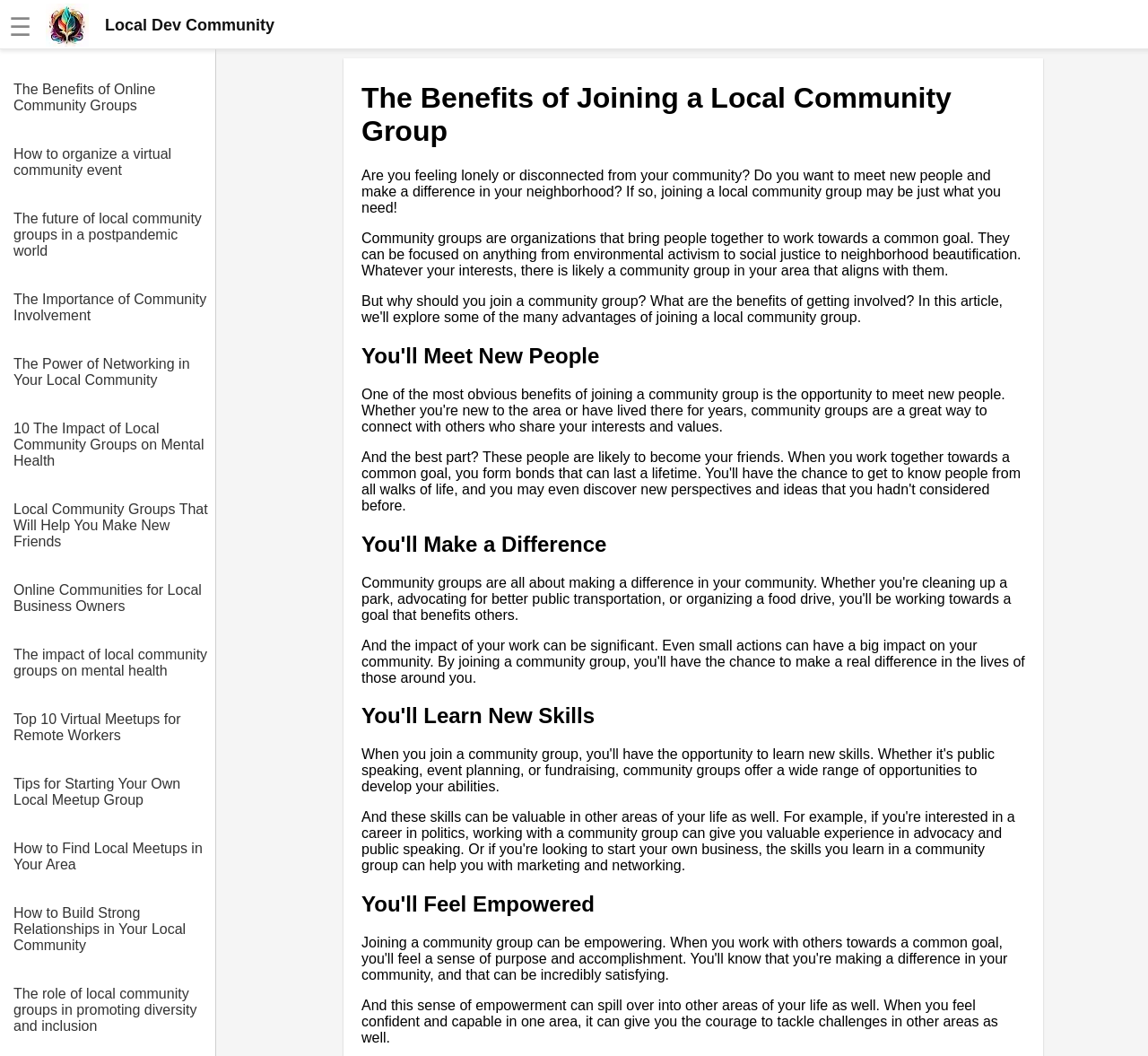Identify and generate the primary title of the webpage.

The Benefits of Joining a Local Community Group